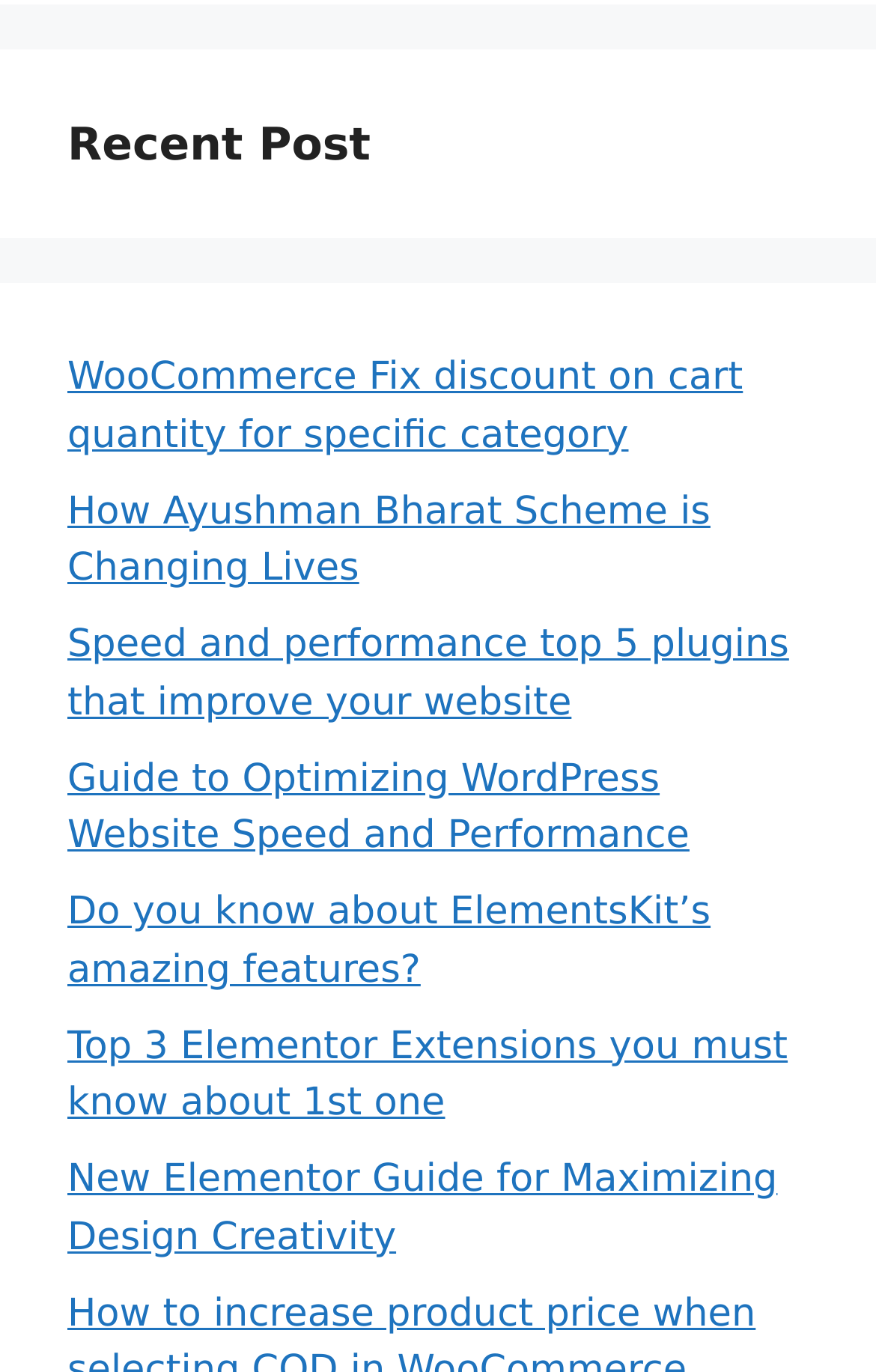What is the theme of the second recent post?
Please craft a detailed and exhaustive response to the question.

The second recent post is titled 'How Ayushman Bharat Scheme is Changing Lives', which suggests that the post is related to healthcare, specifically the Ayushman Bharat Scheme in India.